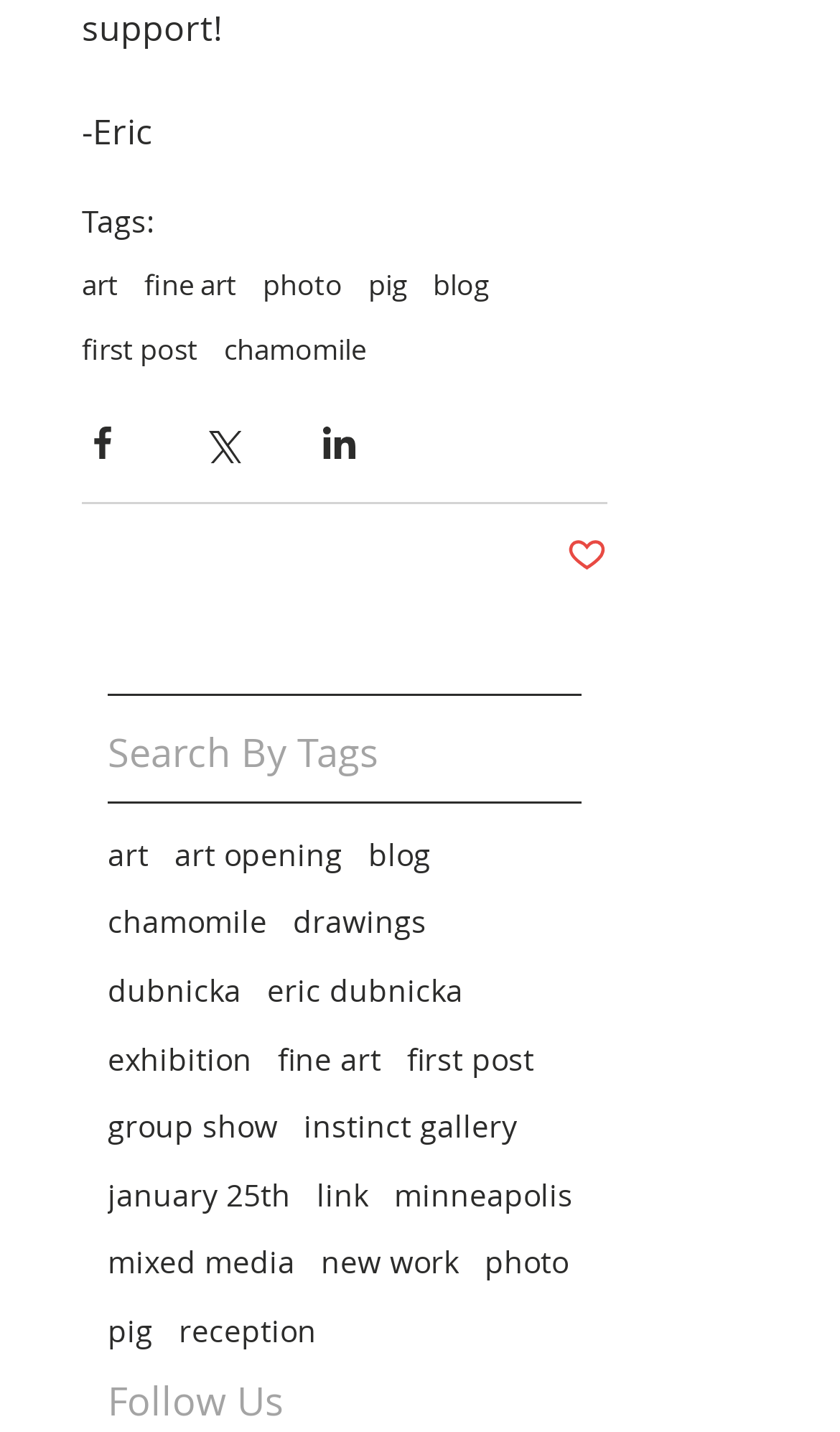Locate the bounding box coordinates of the region to be clicked to comply with the following instruction: "Click on the 'first post' link". The coordinates must be four float numbers between 0 and 1, in the form [left, top, right, bottom].

[0.097, 0.231, 0.236, 0.255]